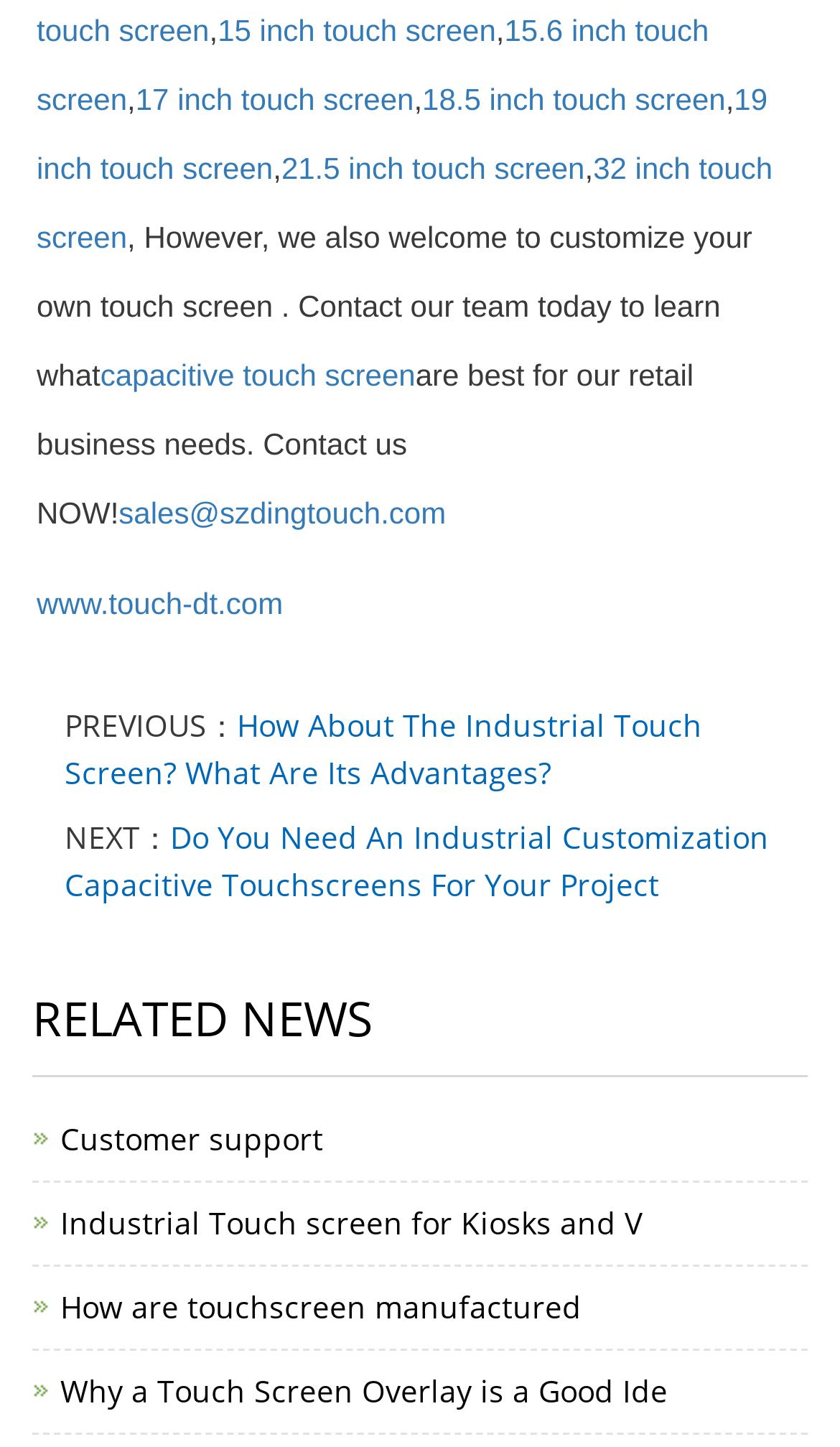Give a one-word or short-phrase answer to the following question: 
How can I customize my own touch screen?

Contact the team